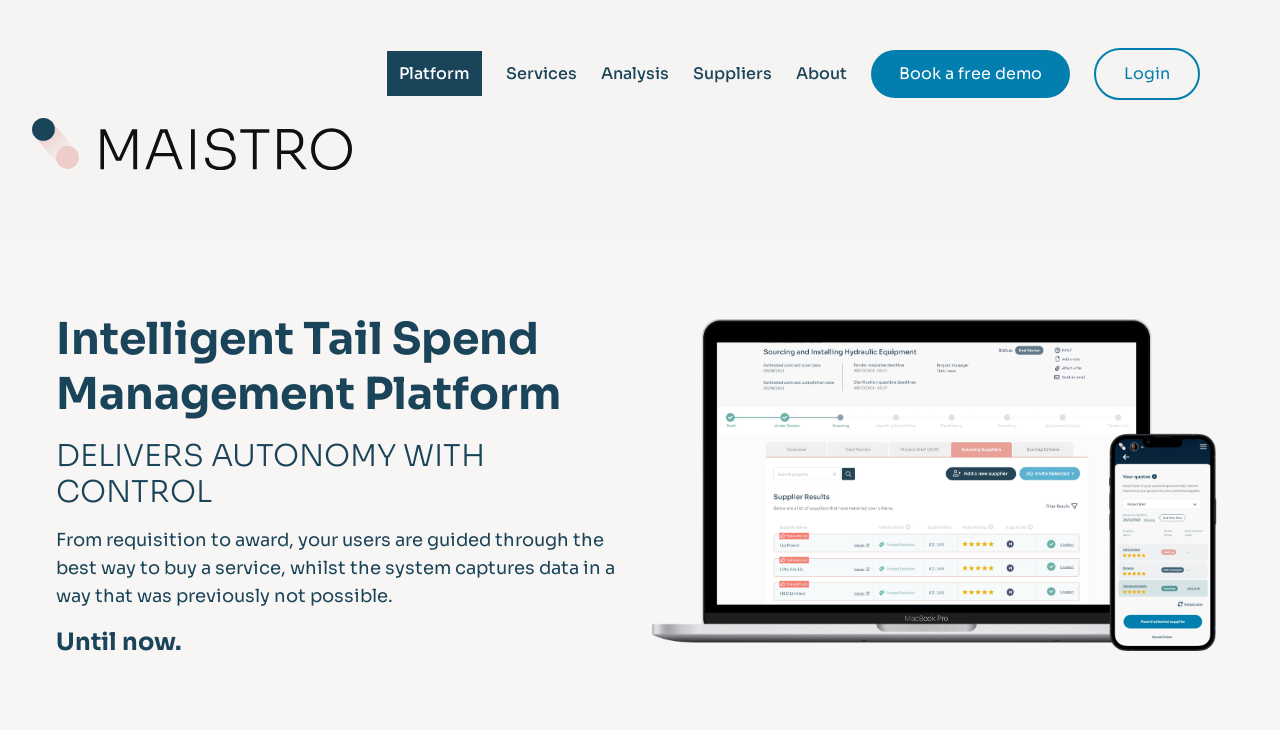Generate a comprehensive description of the webpage.

The webpage is about Maistro, a procurement software platform that offers tail spend management tools. At the top left, there is a logo, which is an image linked to the homepage. Next to the logo, there are six navigation links: Platform, Services, Analysis, Suppliers, About, and Login. These links are positioned horizontally, with the Login link at the far right. 

Below the navigation links, there is a prominent heading that reads "Intelligent Tail Spend Management Platform". This heading is centered and takes up a significant portion of the screen. 

Underneath the heading, there is a subheading that states "DELIVERS AUTONOMY WITH CONTROL" in a slightly smaller font size. 

Following the subheading, there is a paragraph of text that explains the benefits of using Maistro's platform. The text describes how the platform guides users through the best way to buy a service while capturing data in a way that was previously not possible.

Below the paragraph, there is another heading that simply reads "Until now." 

On the right side of the page, there is a large screenshot of the Maistro platform, which takes up most of the screen's width. The screenshot is positioned below the navigation links and above the paragraph of text.